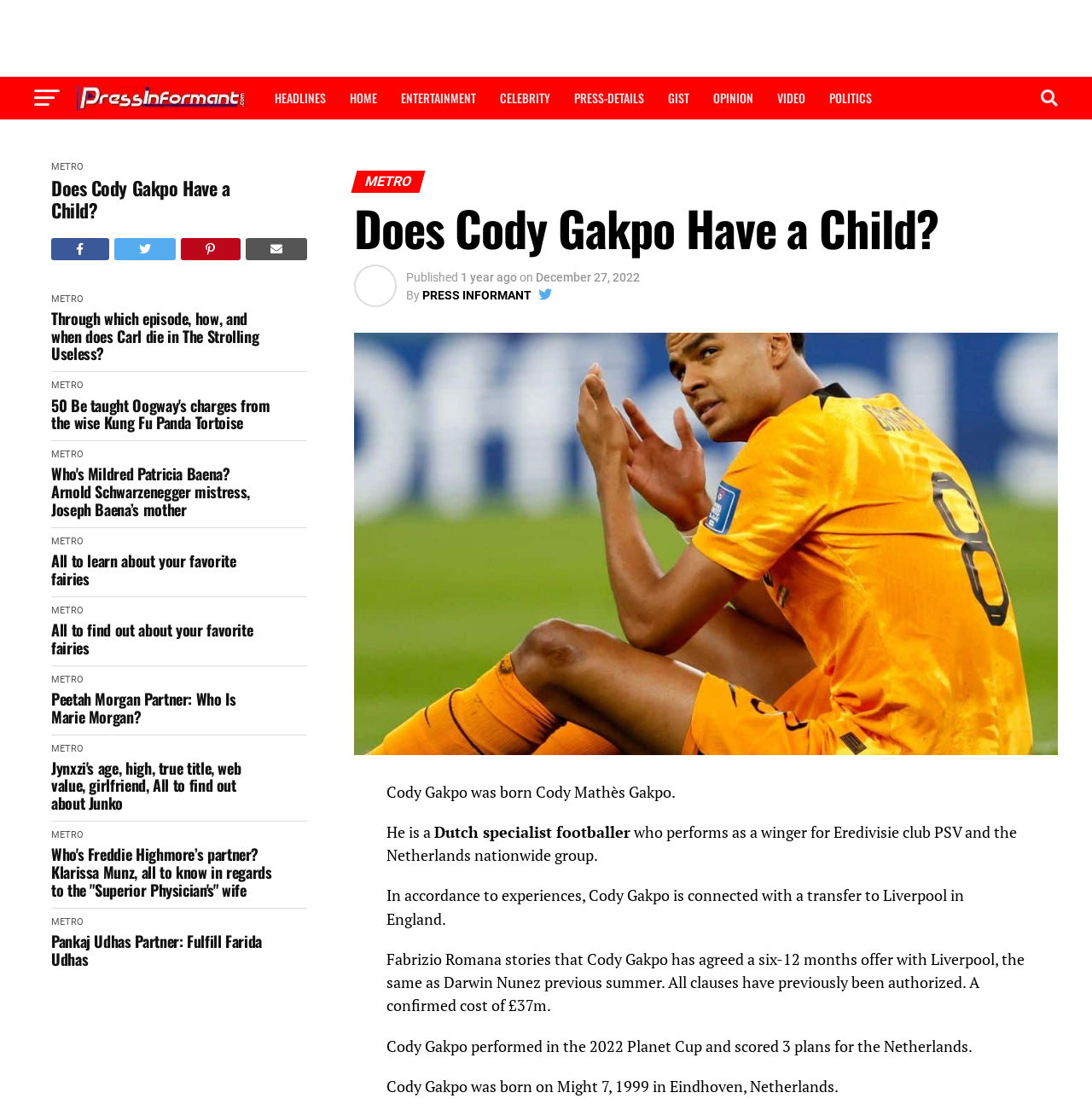What is the name of the club Cody Gakpo is connected to transfer to?
Refer to the image and provide a concise answer in one word or phrase.

Liverpool